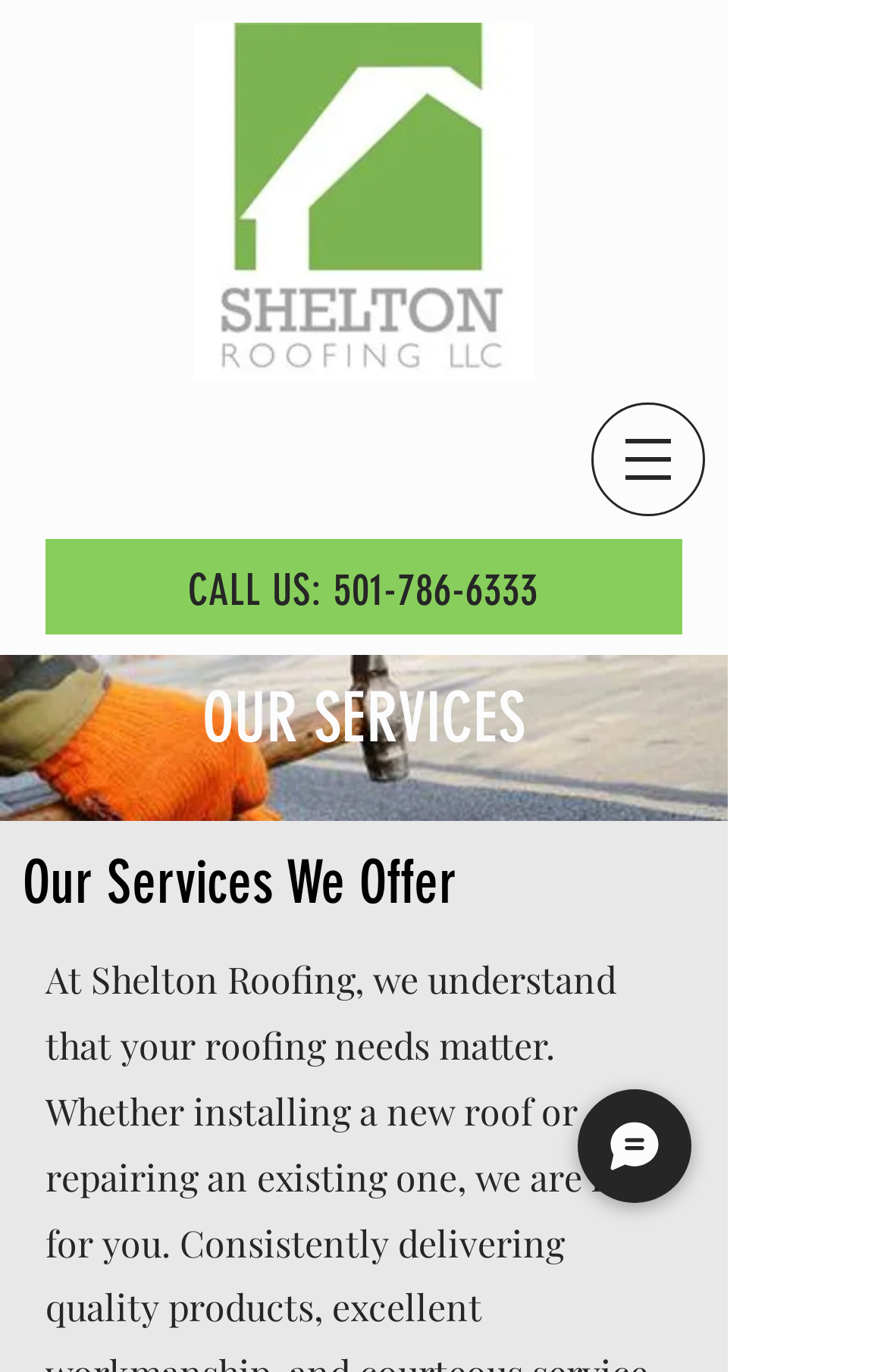What is the main category of services offered?
Please provide a detailed and thorough answer to the question.

I inferred this by looking at the heading elements 'OUR SERVICES' and 'Our Services We Offer', and the presence of an image with the text 'Roof-Repair-366w.jpeg', which suggests that roofing is a primary service offered.